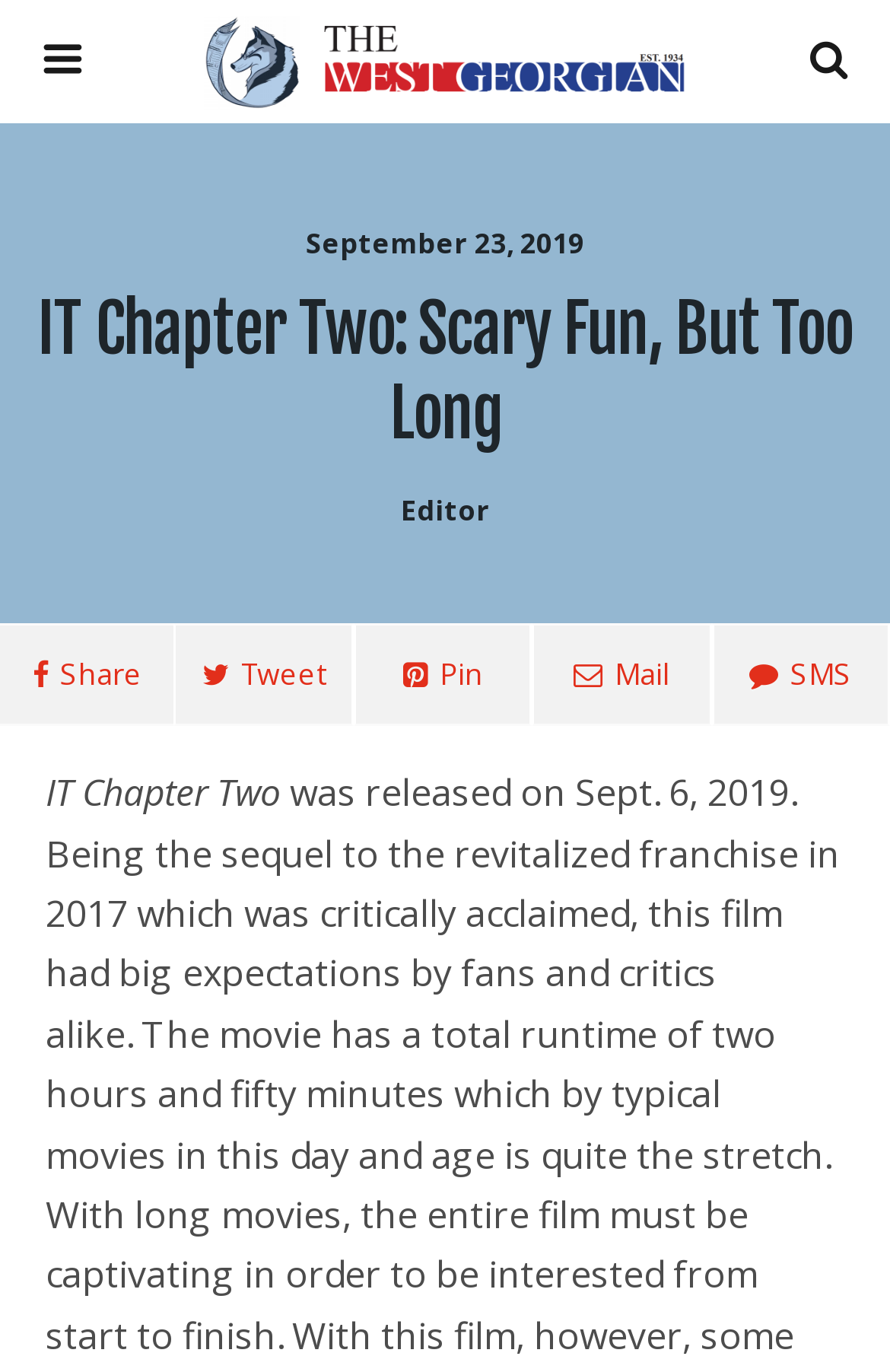Identify the bounding box coordinates for the UI element described as: "name="s" placeholder="Search this website…"".

[0.051, 0.098, 0.754, 0.143]